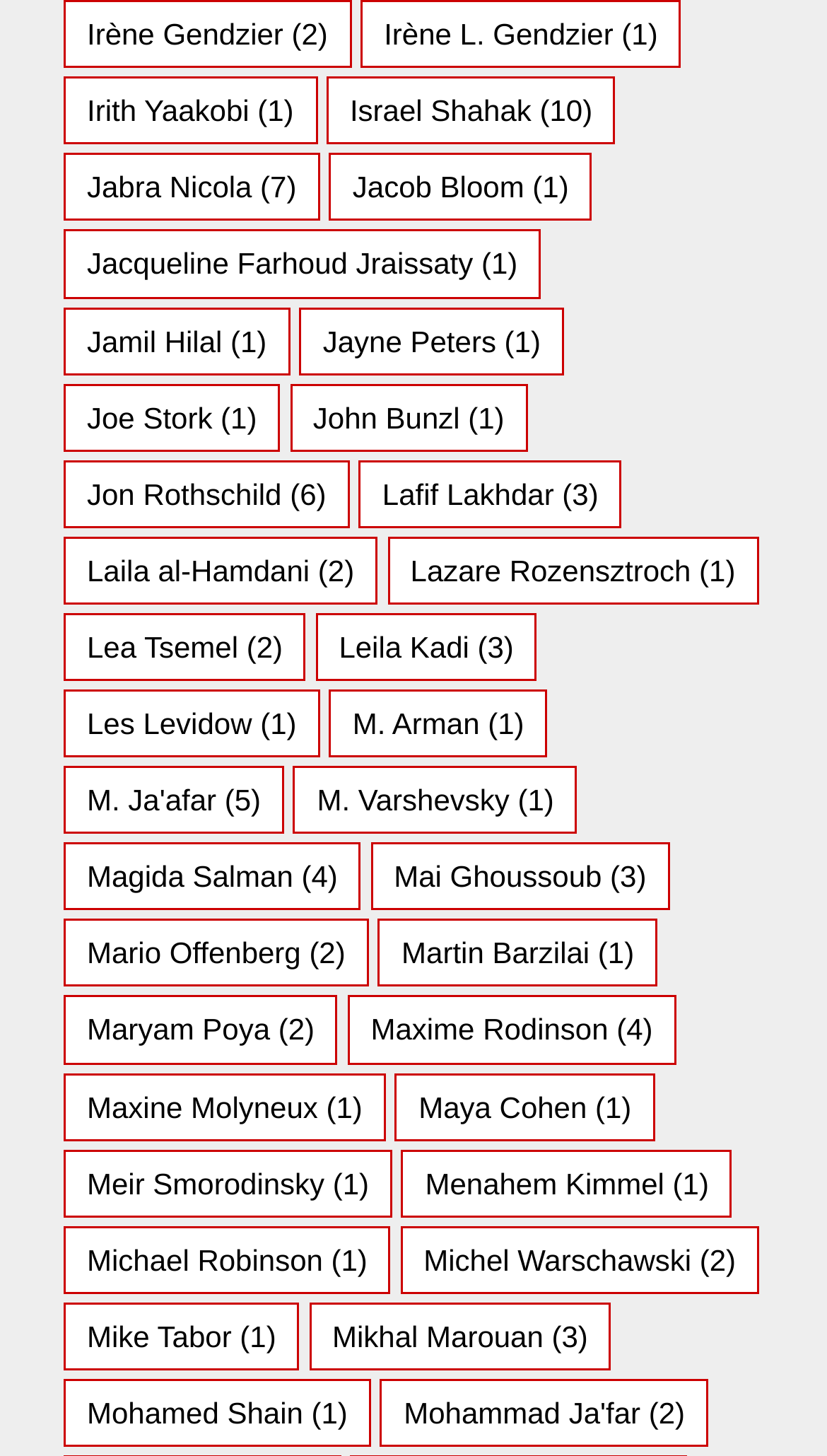Show the bounding box coordinates of the element that should be clicked to complete the task: "View Irène Gendzier's profile".

[0.077, 0.0, 0.425, 0.047]